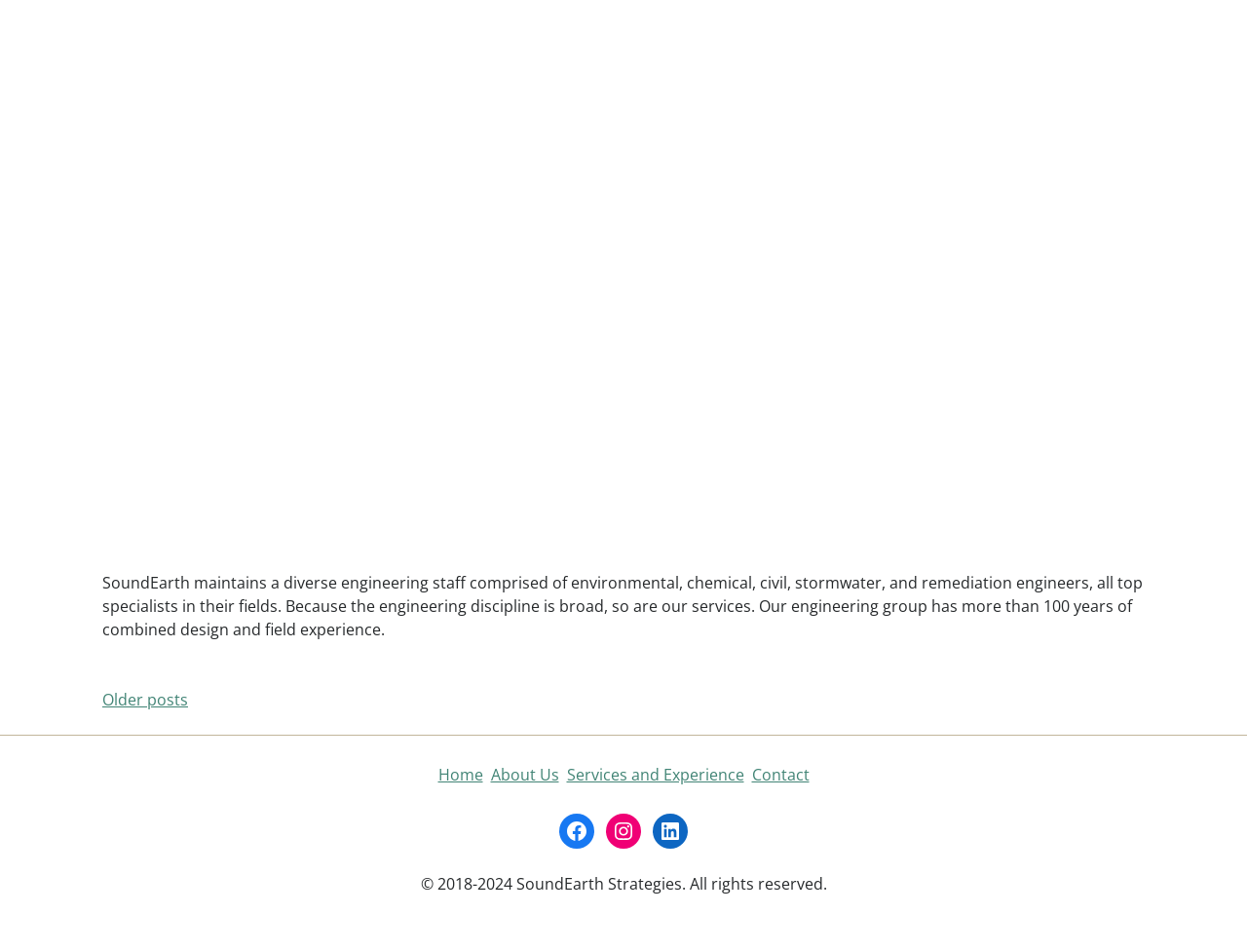Find the UI element described as: "About Us" and predict its bounding box coordinates. Ensure the coordinates are four float numbers between 0 and 1, [left, top, right, bottom].

[0.393, 0.803, 0.448, 0.825]